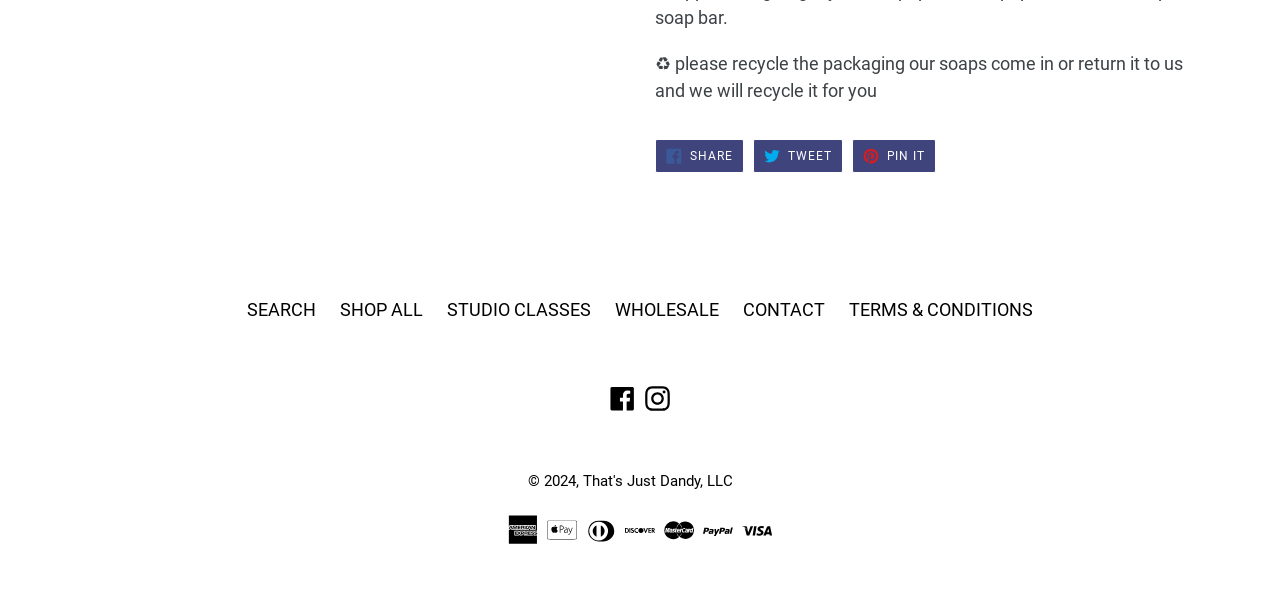Is there a call to recycle?
Based on the image, provide your answer in one word or phrase.

Yes